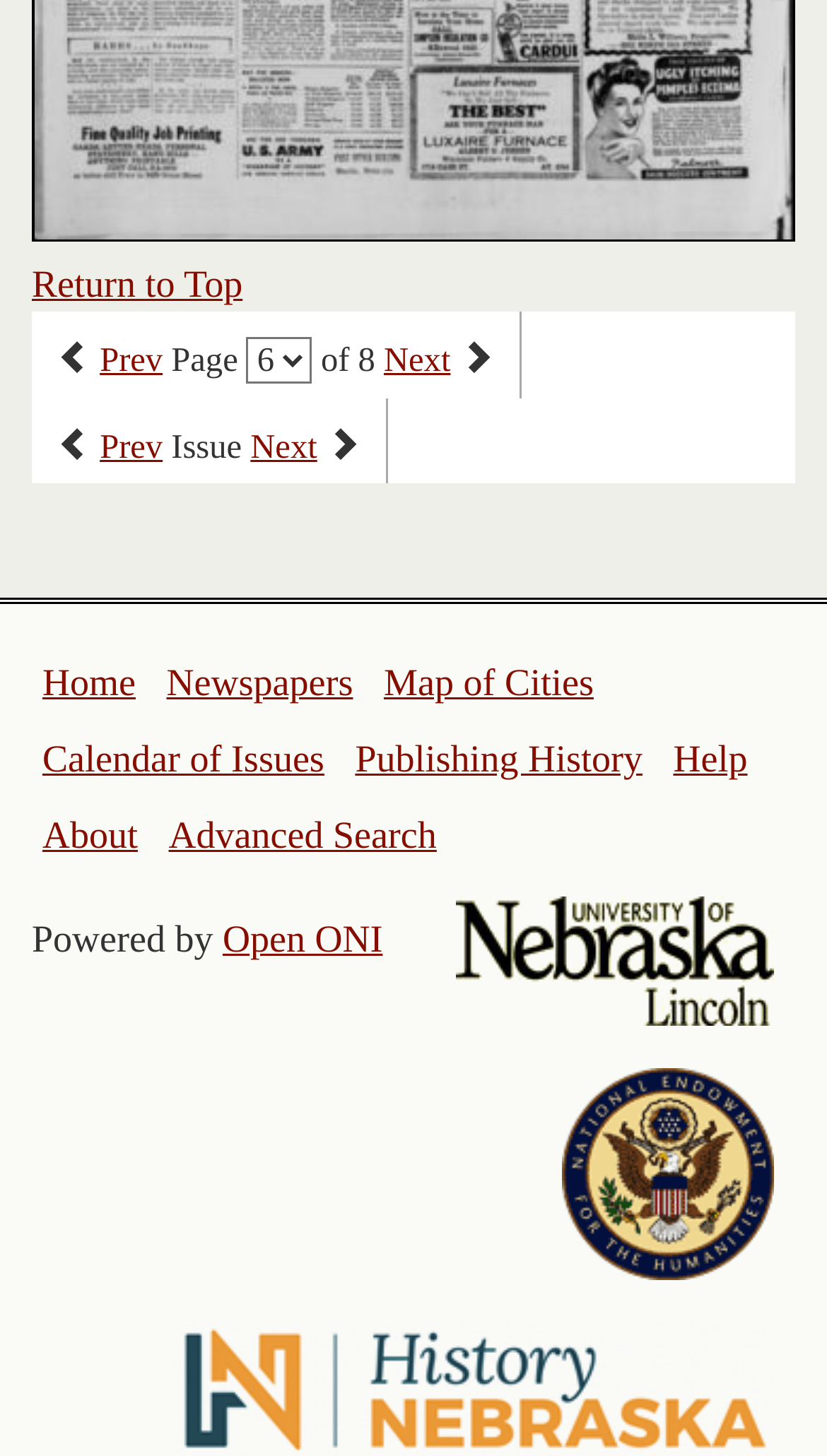How many logos are displayed at the bottom?
Using the image, respond with a single word or phrase.

2